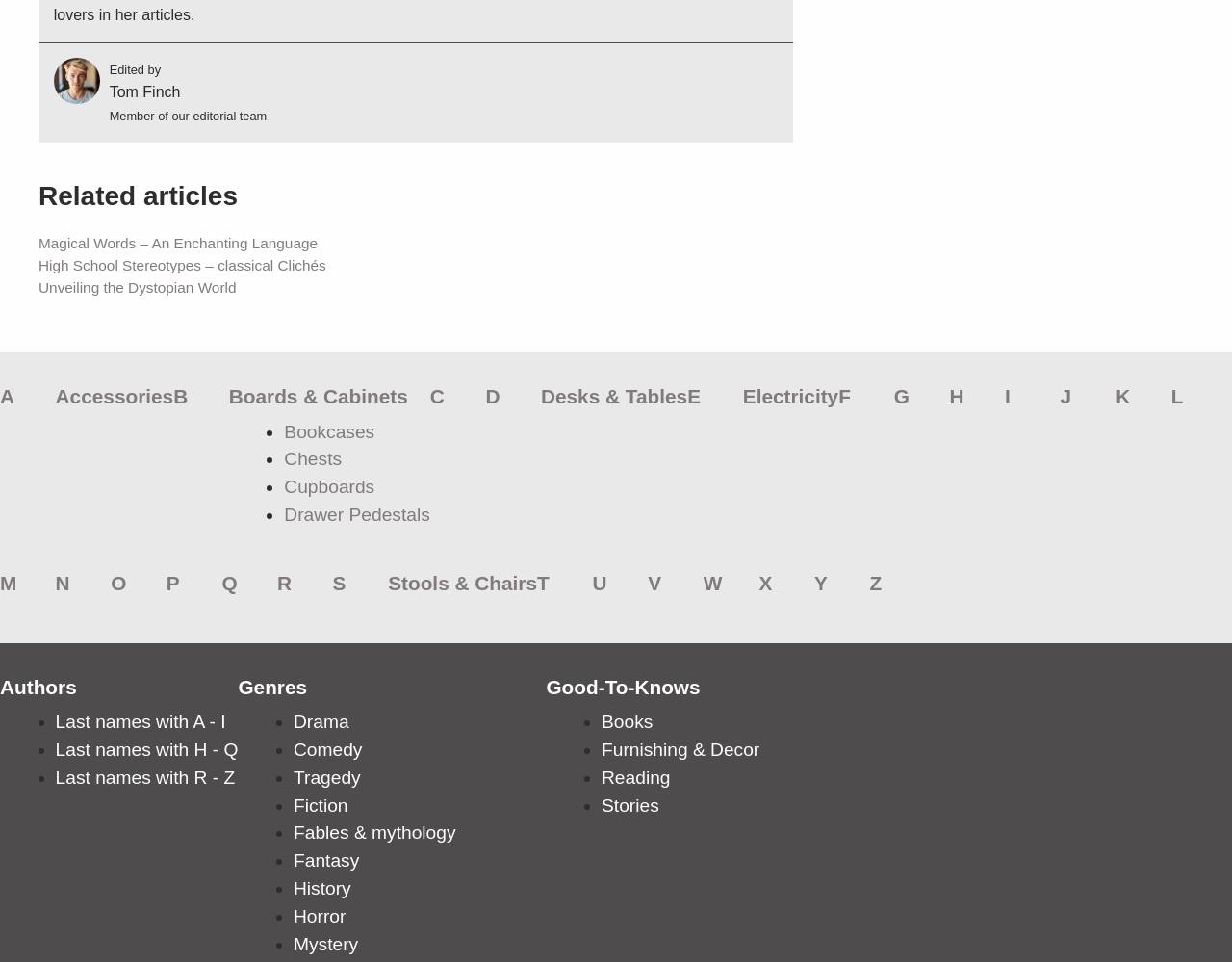Determine the bounding box for the UI element described here: "Book Online".

None